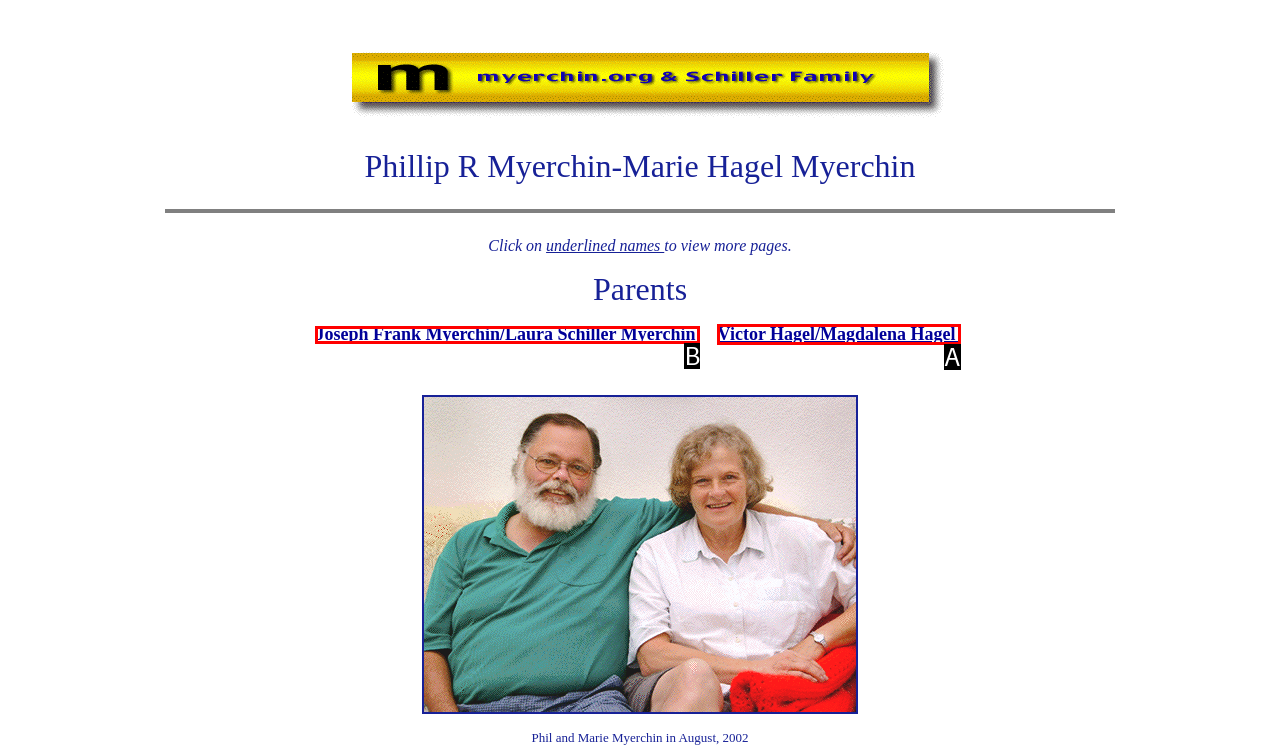Identify the HTML element that corresponds to the following description: Joseph Frank Myerchin/Laura Schiller Myerchin Provide the letter of the best matching option.

B